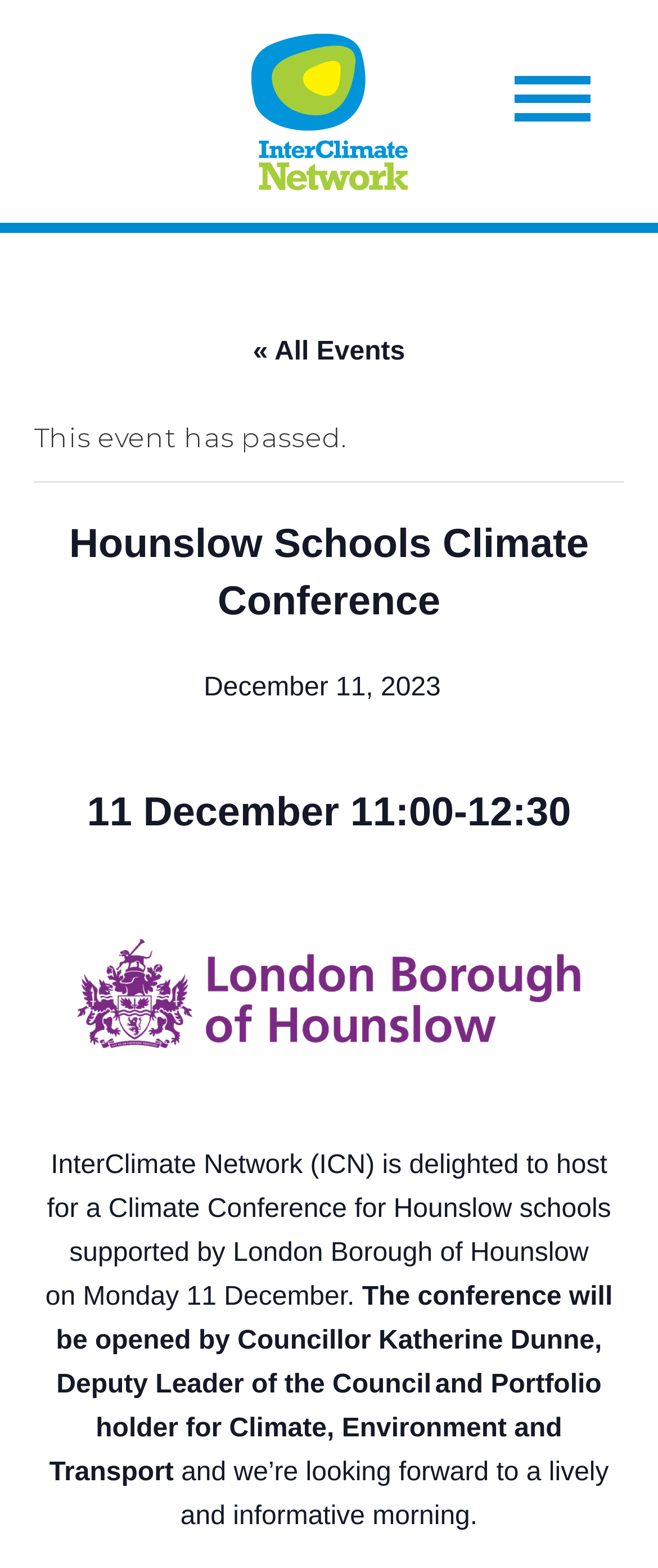Predict the bounding box for the UI component with the following description: "title="Contact MeetX"".

None